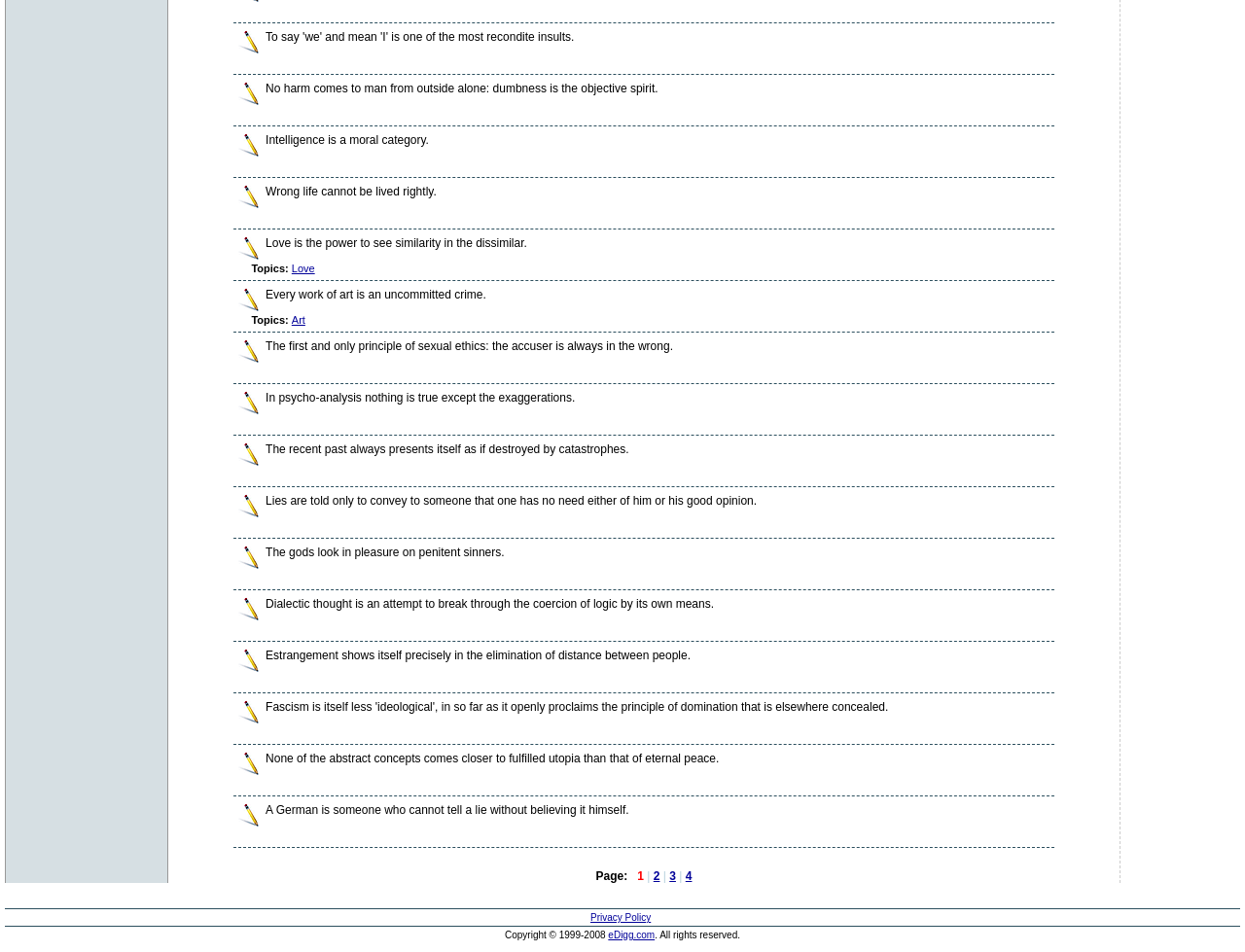Find the bounding box of the element with the following description: "eDigg.com". The coordinates must be four float numbers between 0 and 1, formatted as [left, top, right, bottom].

[0.489, 0.977, 0.526, 0.988]